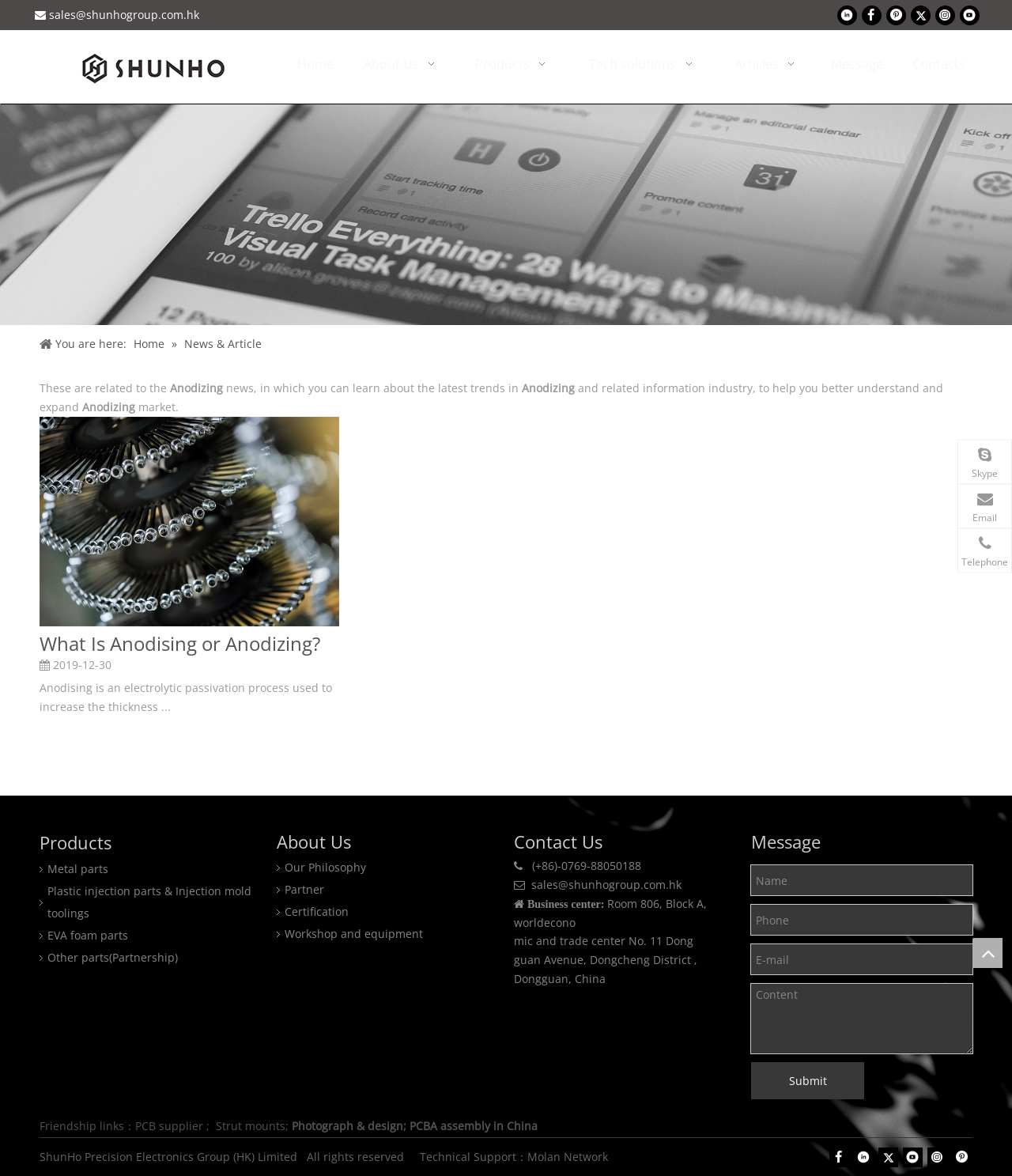Describe every aspect of the webpage in a detailed manner.

This webpage is about Anodizing, a process used to increase the thickness of the natural oxide layer on the surface of metal parts. The page is divided into several sections, including a top navigation bar, a main content area, and a footer.

At the top, there is a logo of ShunHo Group on the left, followed by a navigation bar with links to Home, About Us, Products, Tech solutions, Articles, Message, and Contacts. On the right side of the top navigation bar, there are social media links to Linkedin, Facebook, Pinterest, Twitter, Instagram, and Youtube.

Below the navigation bar, there is a banner with the title "Shunho news" and a background image. Underneath the banner, there is a breadcrumb trail indicating the current page location, which is "Home > News & Article".

The main content area is divided into several sections. The first section is about Anodizing, with a brief introduction and a link to a more detailed article. The second section is about Products, listing several types of metal parts, plastic injection parts, and other products. The third section is about the company, including its philosophy, partners, certifications, and workshop equipment. The fourth section is a contact form, where visitors can fill in their name, phone number, email, and message to send to the company.

On the right side of the main content area, there is a sidebar with links to various articles and news related to Anodizing. At the bottom of the page, there is a footer with links to the company's social media profiles, a message form, and a copyright notice.

Overall, the webpage provides information about Anodizing and the company's products and services, as well as a way for visitors to contact the company or learn more about the industry.